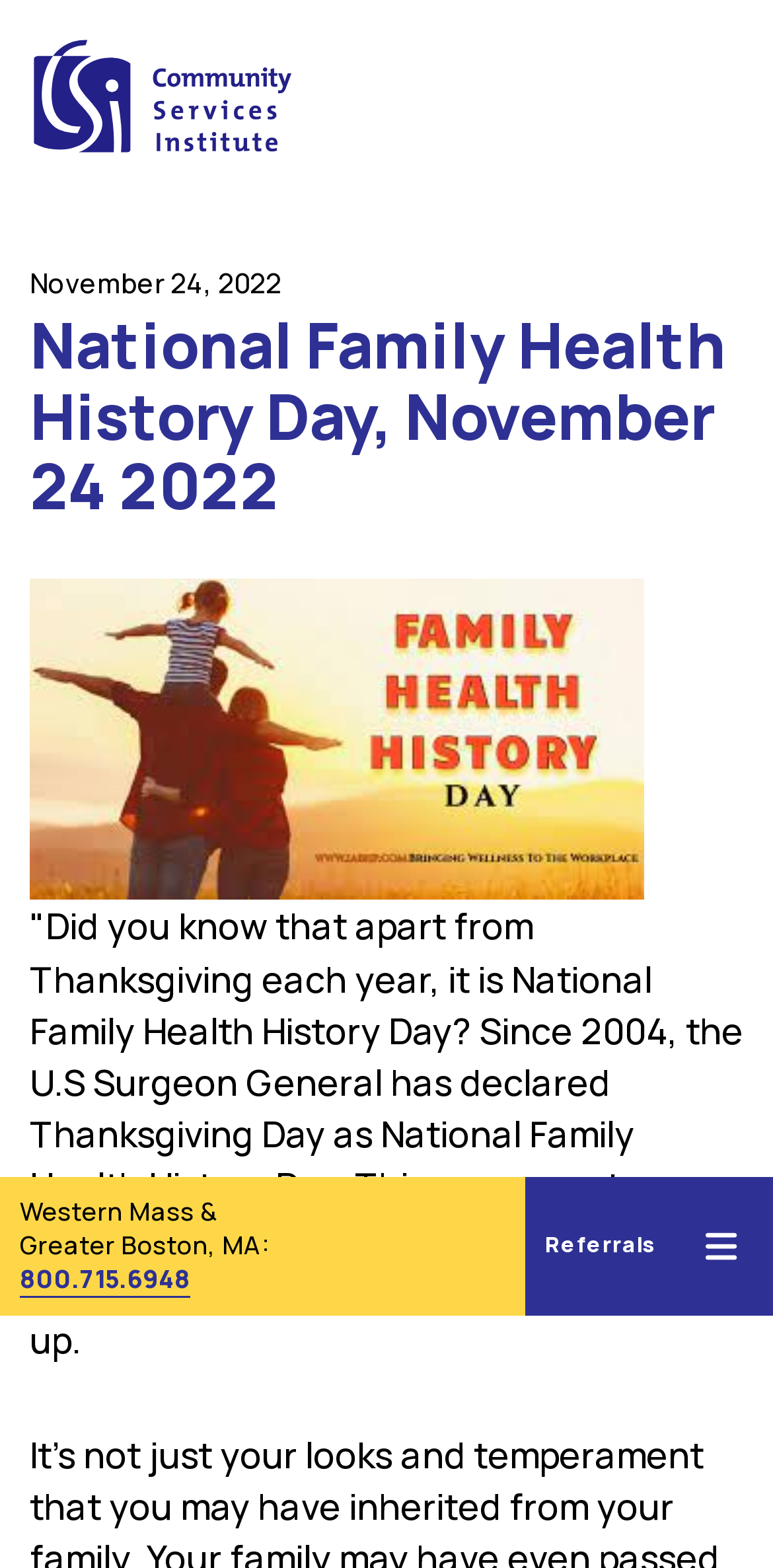Given the element description, predict the bounding box coordinates in the format (top-left x, top-left y, bottom-right x, bottom-right y), using floating point numbers between 0 and 1: Menu

[0.867, 0.751, 1.0, 0.839]